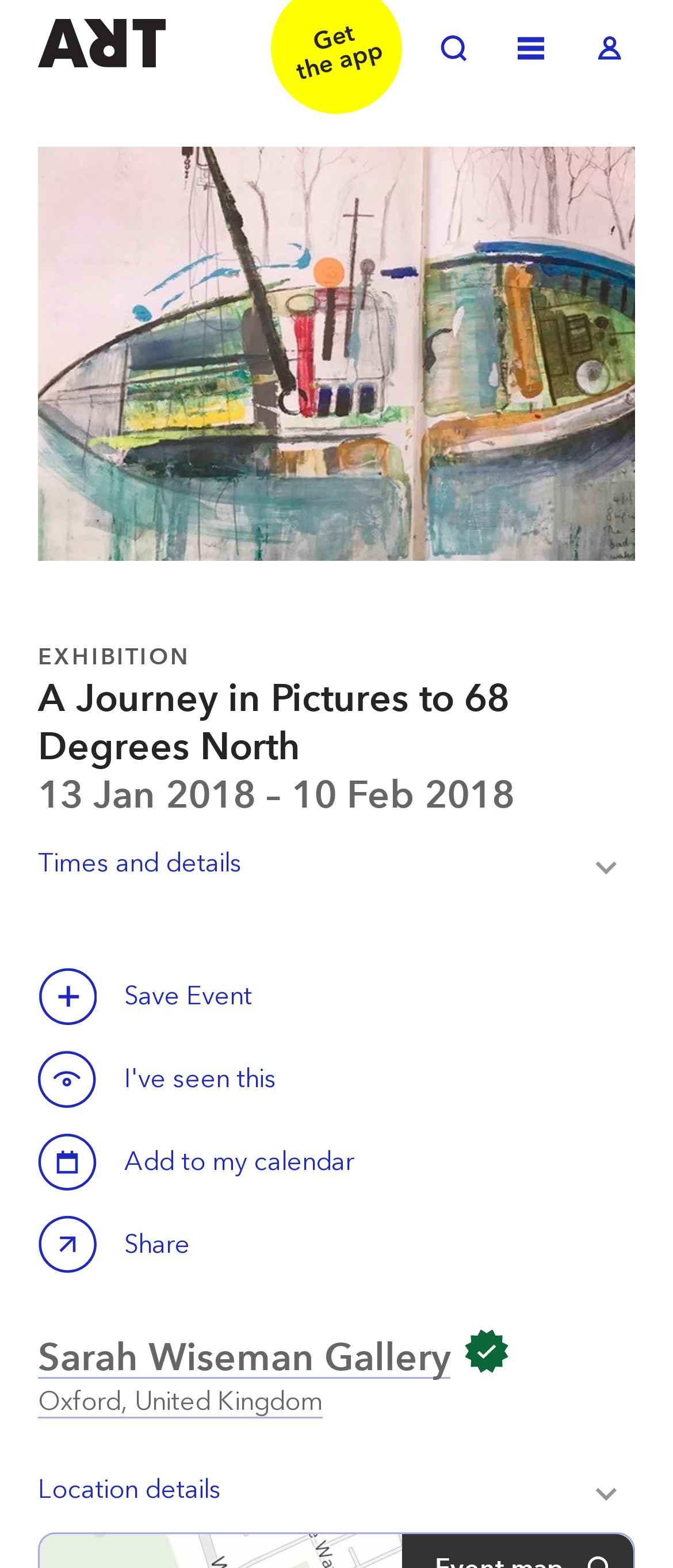Identify the bounding box coordinates for the element that needs to be clicked to fulfill this instruction: "Save this event". Provide the coordinates in the format of four float numbers between 0 and 1: [left, top, right, bottom].

[0.056, 0.616, 0.144, 0.654]